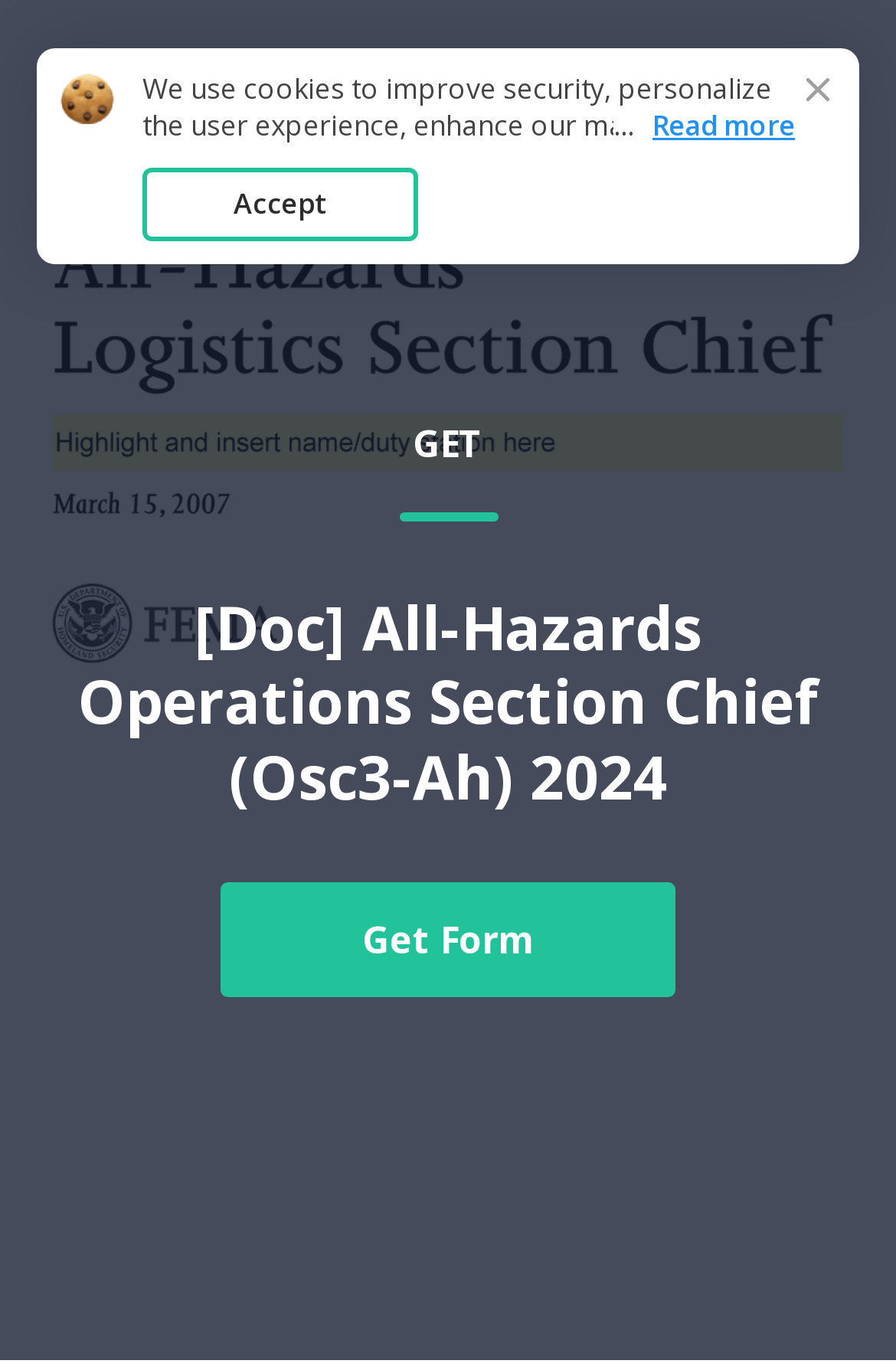What is the function of the 'Accept' button?
Please provide a comprehensive answer based on the visual information in the image.

The 'Accept' button is located near the text 'Click “Accept“ you agree to the use of cookies', which suggests that clicking the 'Accept' button indicates the user's agreement to the website's cookie policy.